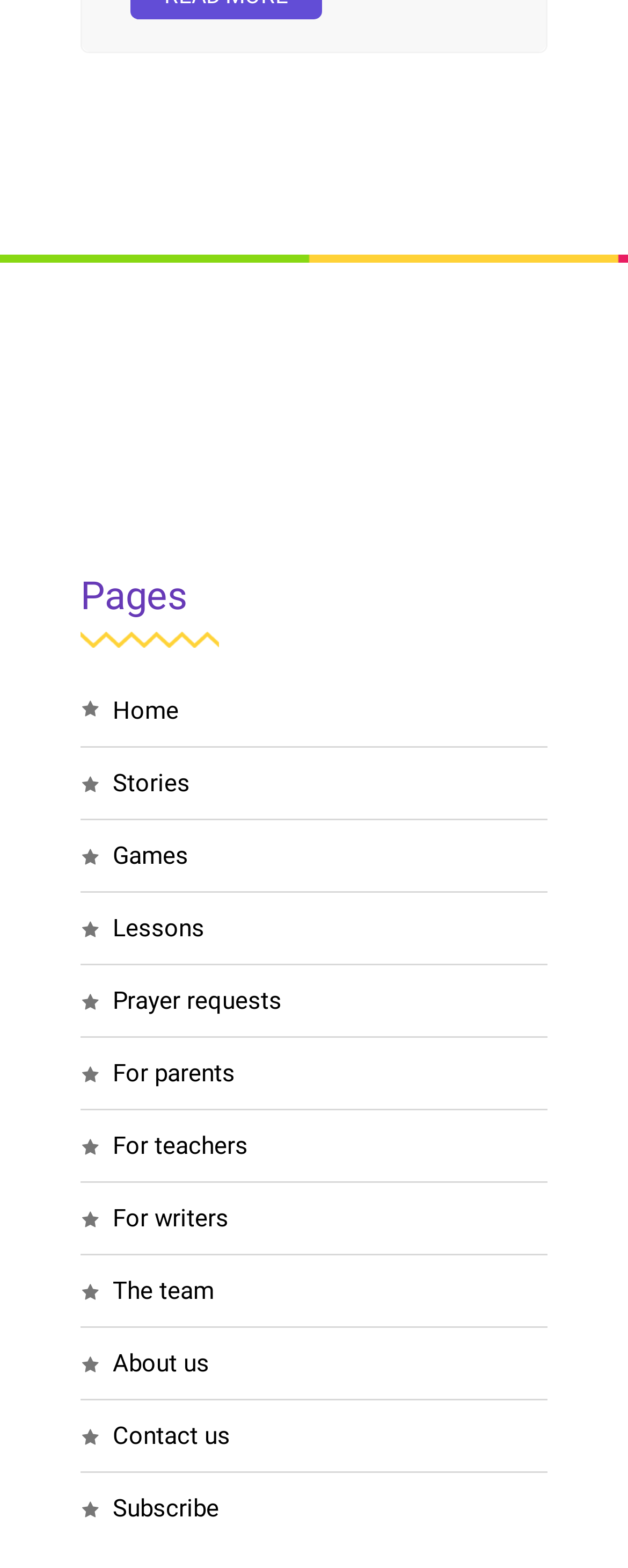Identify the bounding box coordinates of the part that should be clicked to carry out this instruction: "play games".

[0.128, 0.523, 0.872, 0.568]